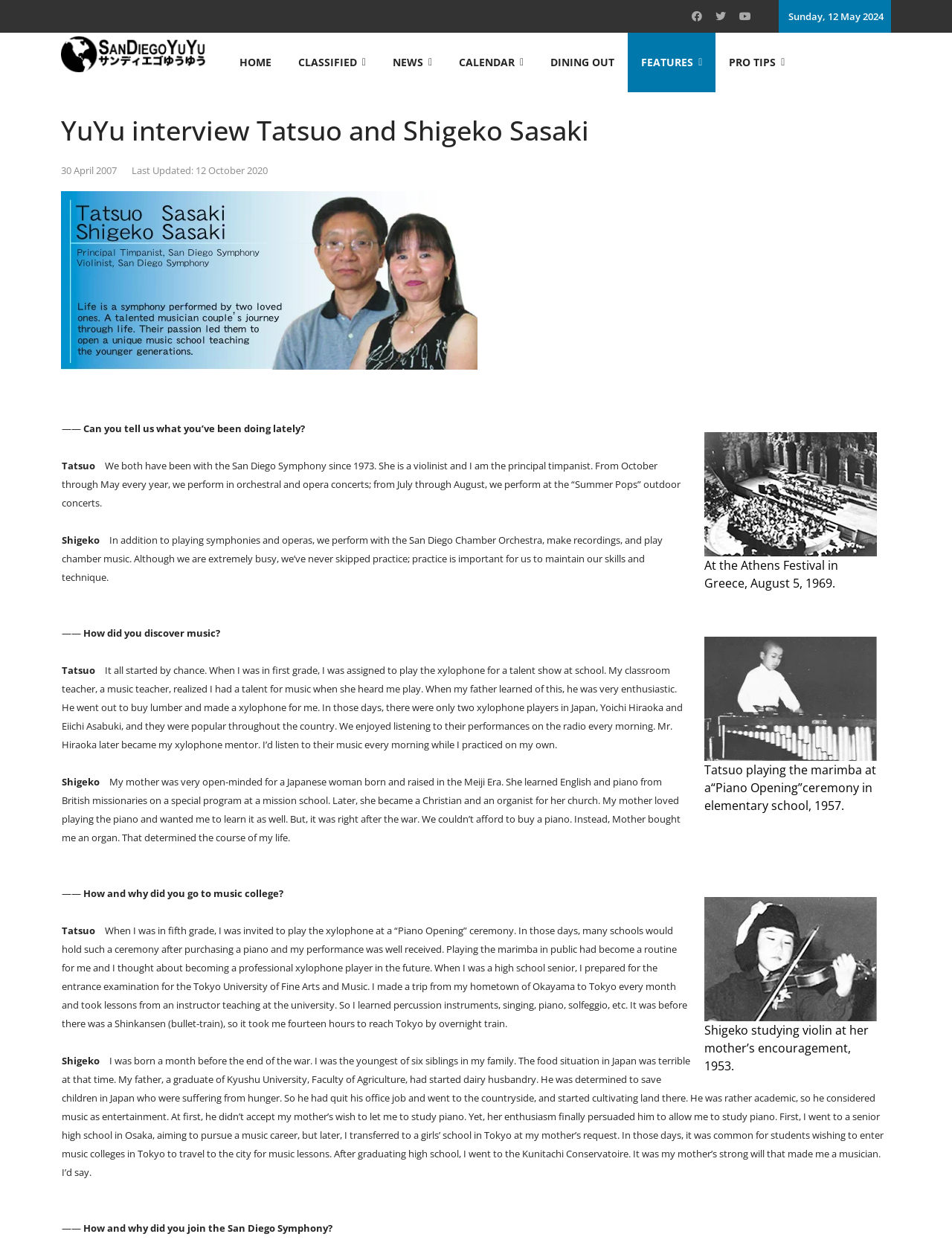Find the bounding box coordinates of the element to click in order to complete the given instruction: "Read about Deep Tissue Massage."

None